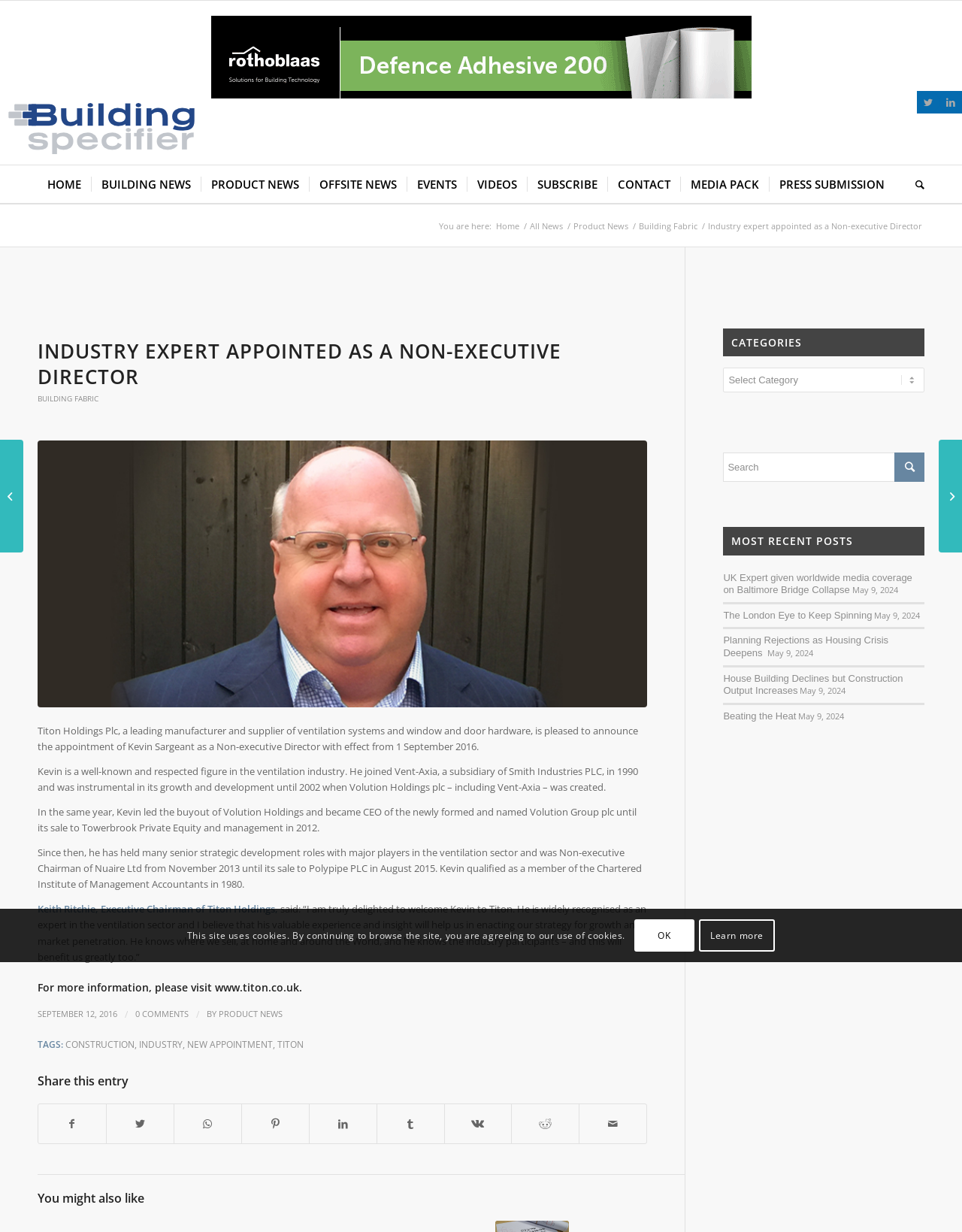From the image, can you give a detailed response to the question below:
What is the name of the Executive Chairman of Titon Holdings?

The answer can be found in the article section of the webpage, where it is stated that 'Keith Ritchie, Executive Chairman of Titon Holdings, said: “I am truly delighted to welcome Kevin to Titon...'